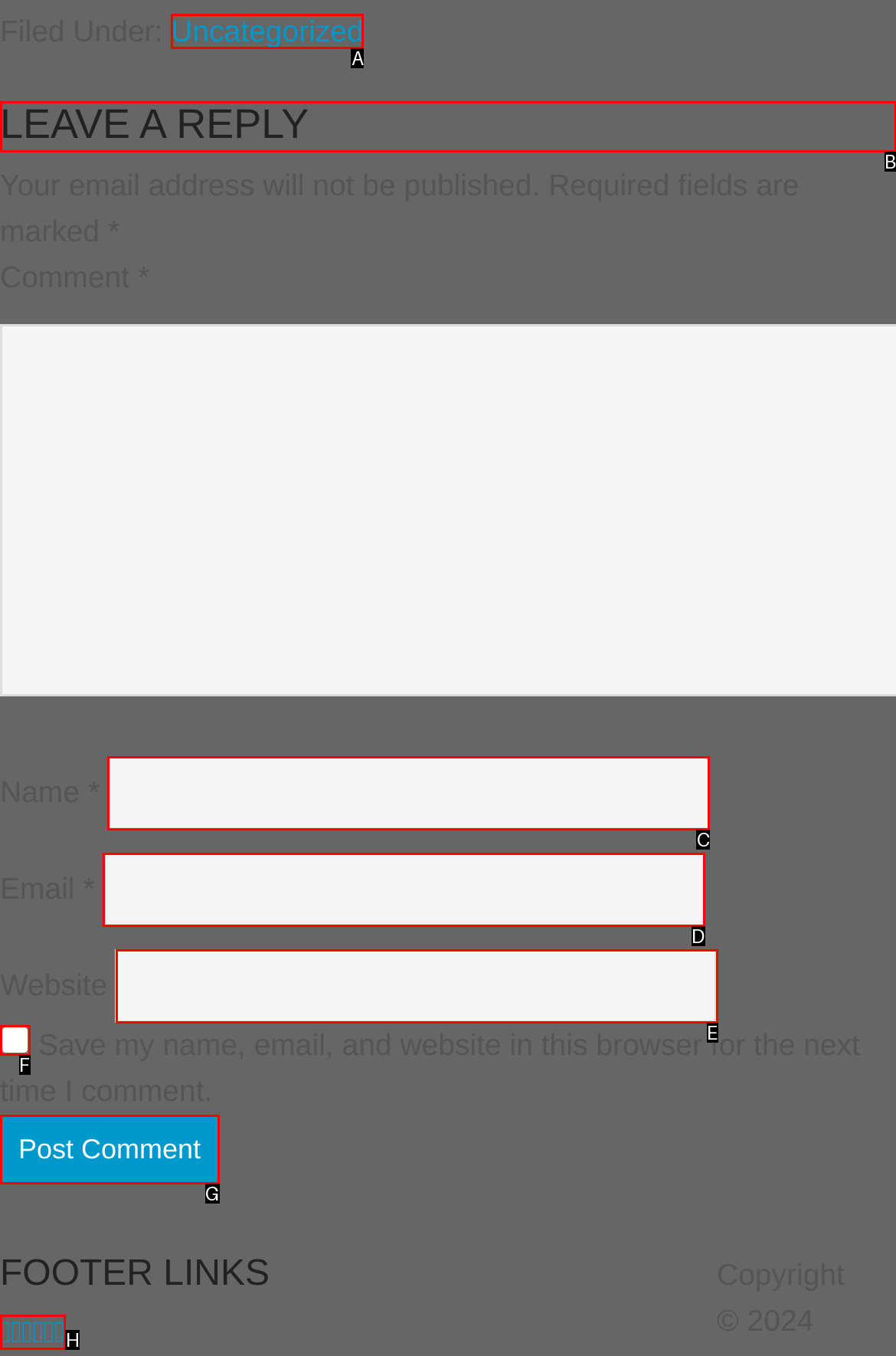Select the letter of the UI element you need to click on to fulfill this task: Leave a reply. Write down the letter only.

B